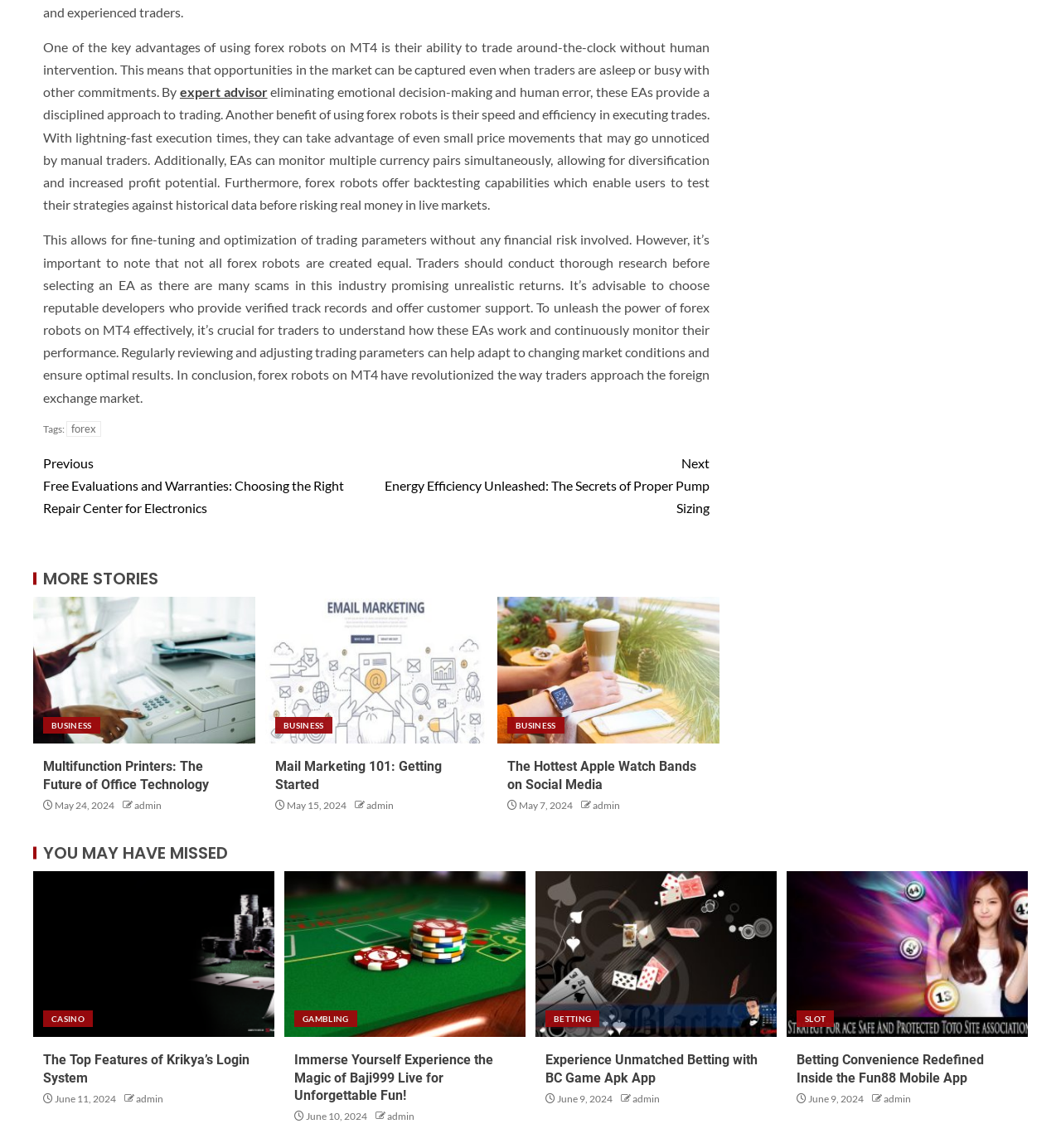How many minutes does it take to read the article 'The Hottest Apple Watch Bands on Social Media'?
Provide an in-depth and detailed answer to the question.

According to the text, the article 'The Hottest Apple Watch Bands on Social Media' takes 2 minutes to read, as indicated by the '2 min read' label below the article title.